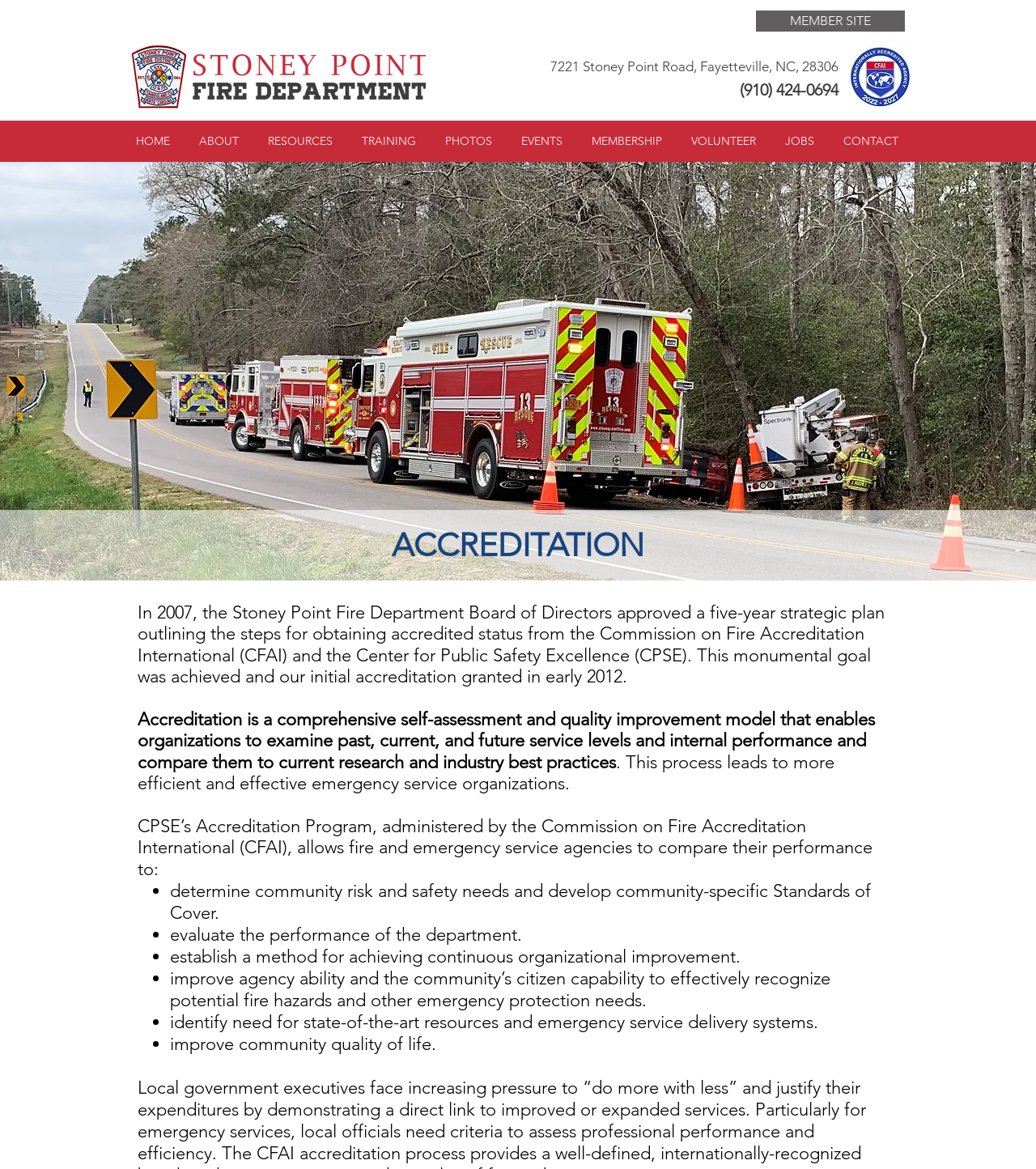Please respond to the question using a single word or phrase:
What is the address of Stoney Point Fire Department?

7221 Stoney Point Road, Fayetteville, NC, 28306